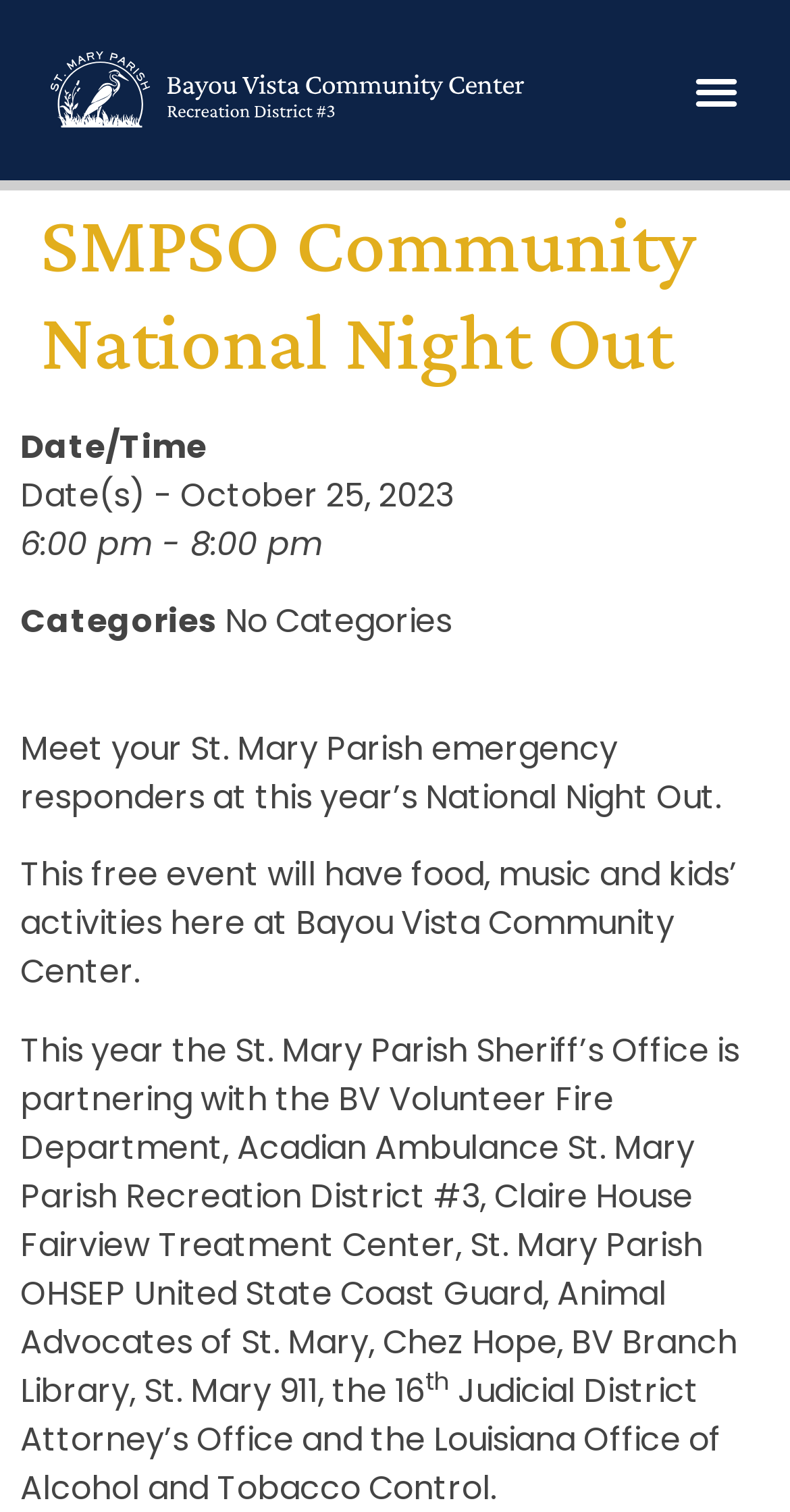Write an extensive caption that covers every aspect of the webpage.

The webpage appears to be an event page for the "SMPSO Community National Night Out" at the Bayou Vista Community Center. At the top left of the page, there is a link and an image, both labeled "Bayou Vista Community Center". 

To the top right, there is a button labeled "Menu Toggle". Below the button, there is a header section with a heading that reads "SMPSO Community National Night Out". 

Below the header, there are several blocks of text. The first block is labeled "Date/Time" and provides the date and time of the event: October 25, 2023, from 6:00 pm to 8:00 pm. 

The next block is labeled "Categories" and indicates that there are no categories. 

Following this, there are three paragraphs of text that describe the event. The first paragraph invites readers to meet their St. Mary Parish emergency responders at the National Night Out. The second paragraph mentions that the event is free and will have food, music, and kids' activities. The third paragraph lists the various organizations partnering with the St. Mary Parish Sheriff's Office for the event, including the BV Volunteer Fire Department, Acadian Ambulance, and several others.